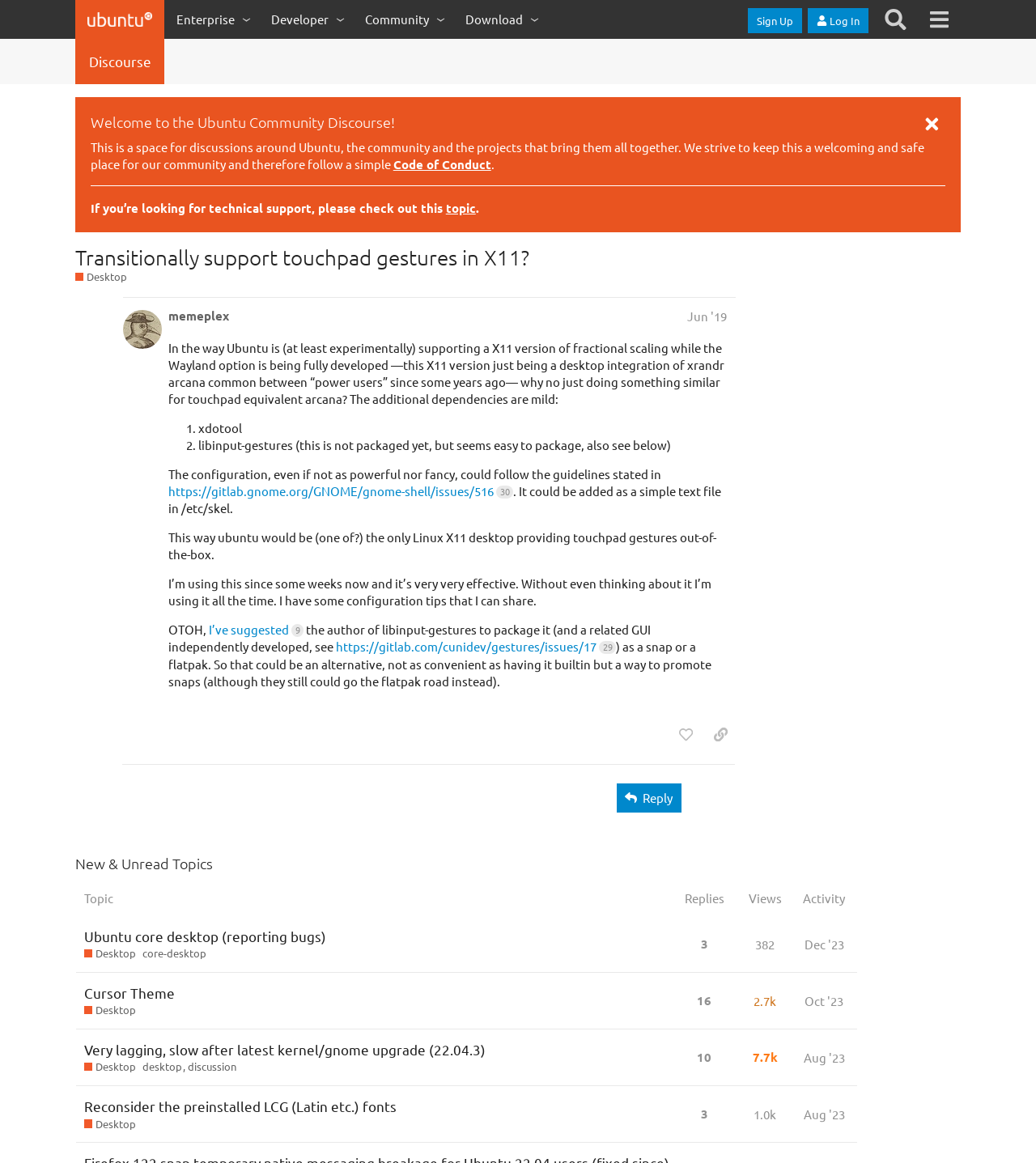Extract the bounding box coordinates for the HTML element that matches this description: "Ubuntu core desktop (reporting bugs)". The coordinates should be four float numbers between 0 and 1, i.e., [left, top, right, bottom].

[0.081, 0.787, 0.315, 0.823]